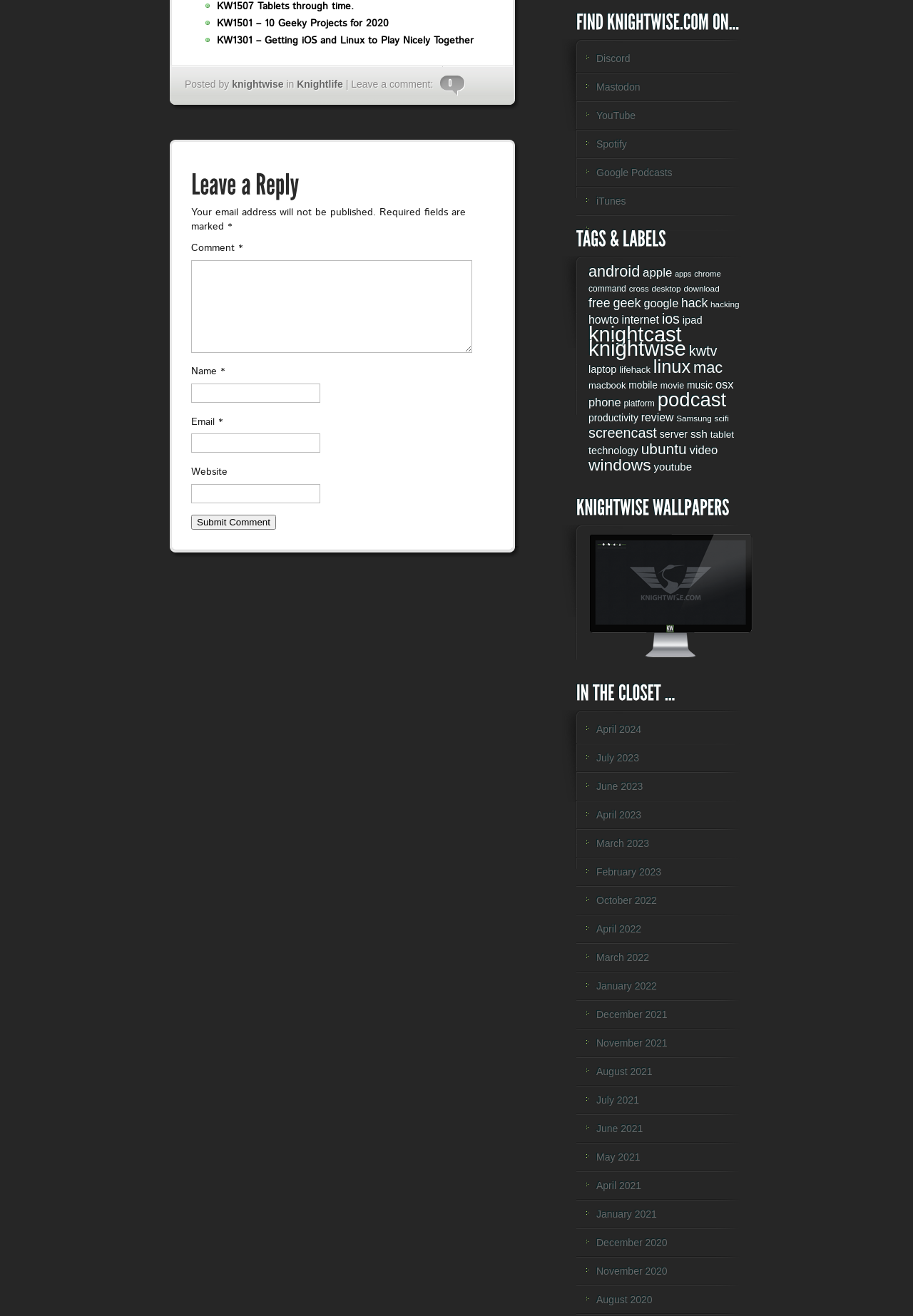Identify the bounding box coordinates for the element that needs to be clicked to fulfill this instruction: "Click the 'Submit Comment' button". Provide the coordinates in the format of four float numbers between 0 and 1: [left, top, right, bottom].

[0.209, 0.391, 0.302, 0.403]